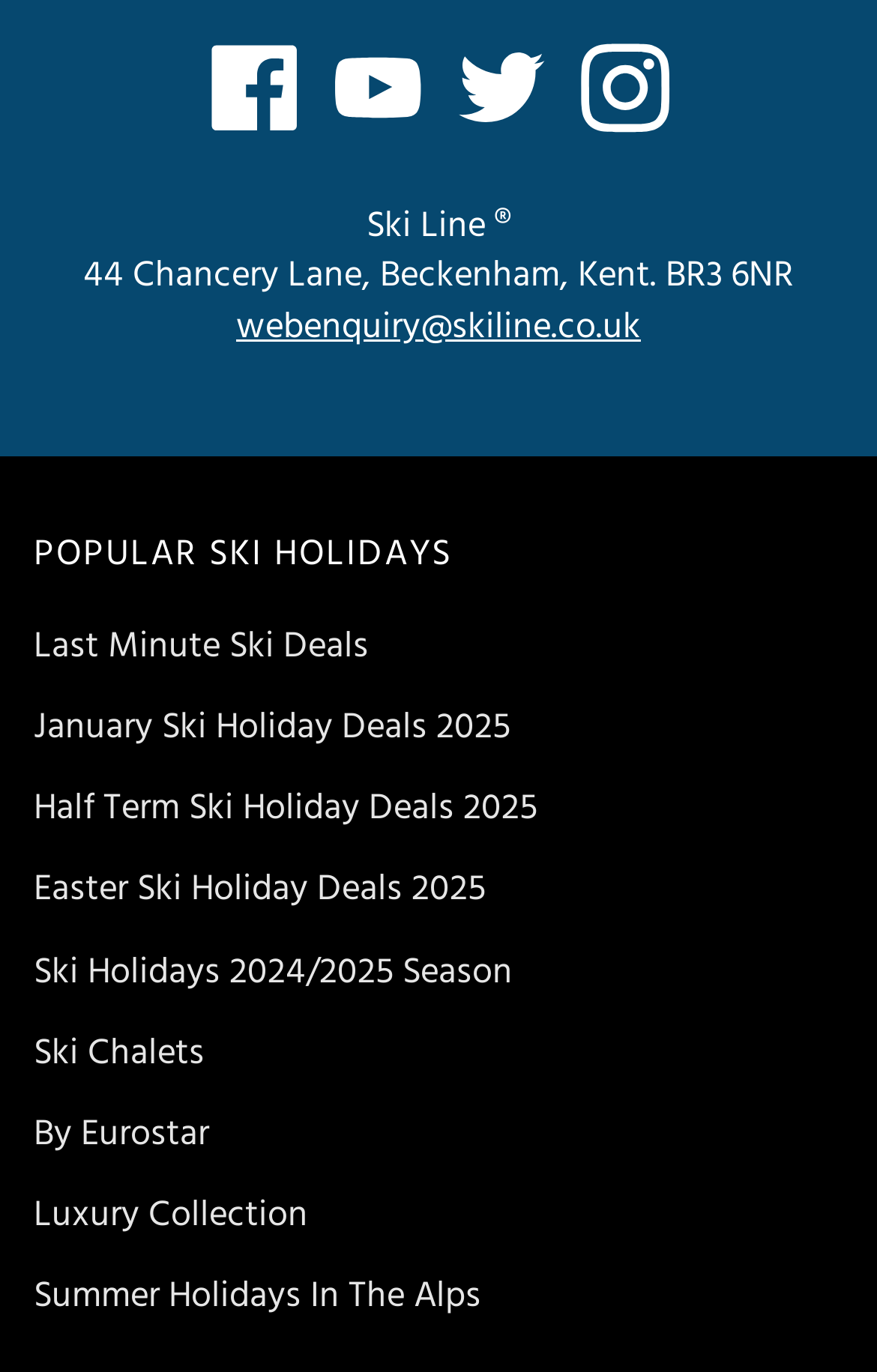Provide the bounding box coordinates of the area you need to click to execute the following instruction: "Visit Ski Line on Facebook".

[0.237, 0.031, 0.34, 0.096]